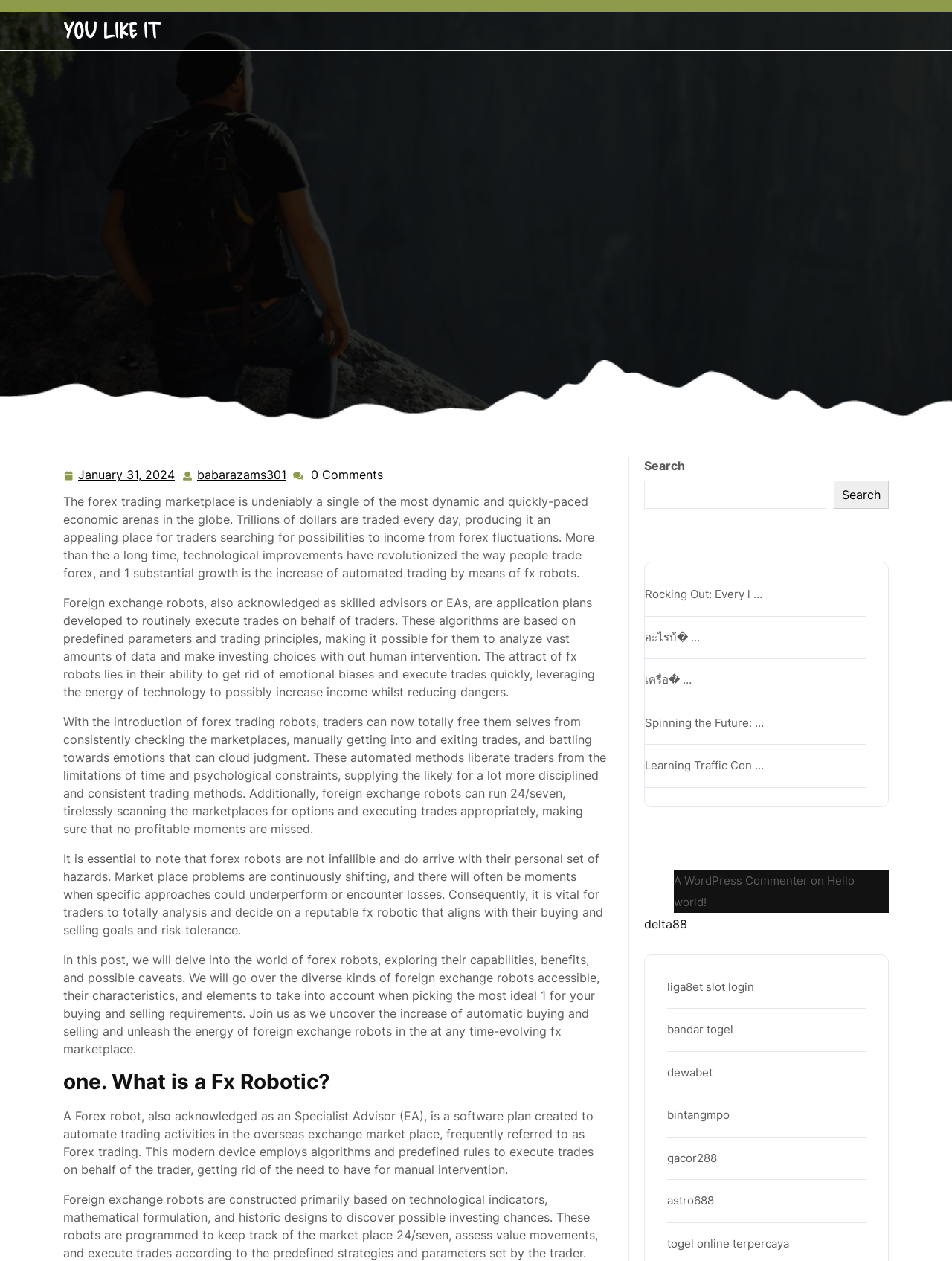Provide the bounding box coordinates of the HTML element this sentence describes: "Spinning the Future: …".

[0.677, 0.567, 0.802, 0.579]